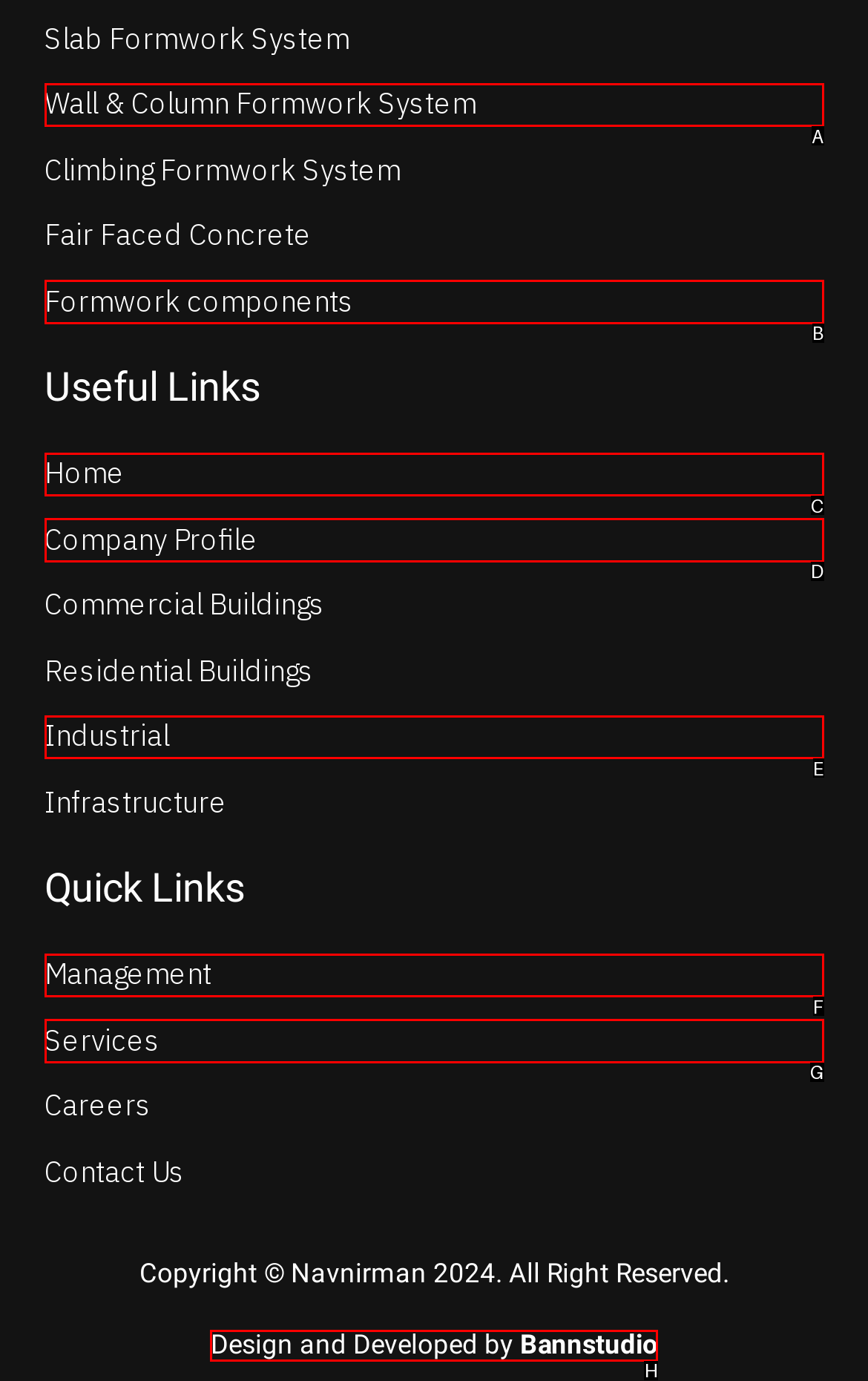Find the option that aligns with: Design and Developed by Bannstudio
Provide the letter of the corresponding option.

H